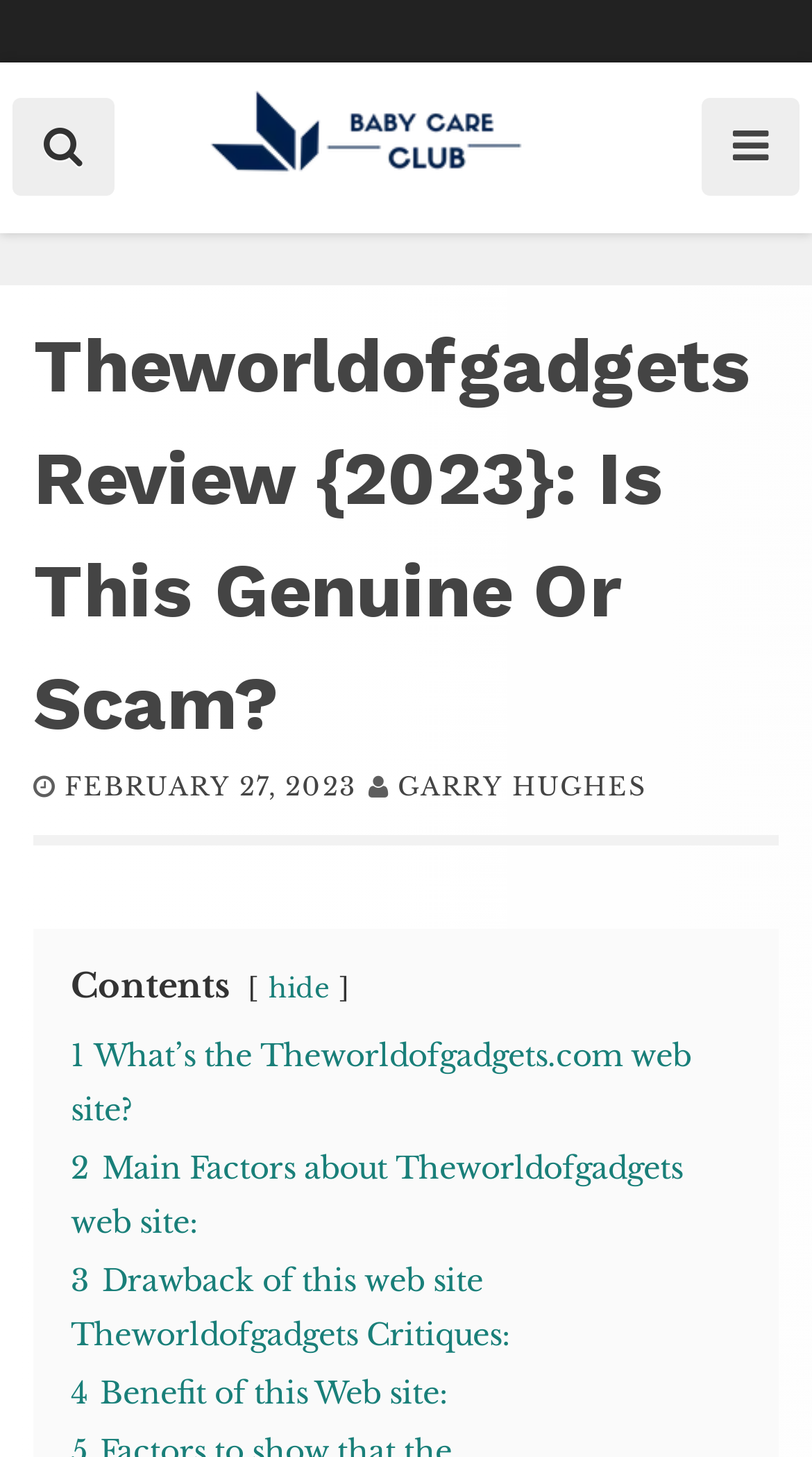Determine the bounding box for the described UI element: "alt="Baby Care"".

[0.244, 0.111, 0.756, 0.139]